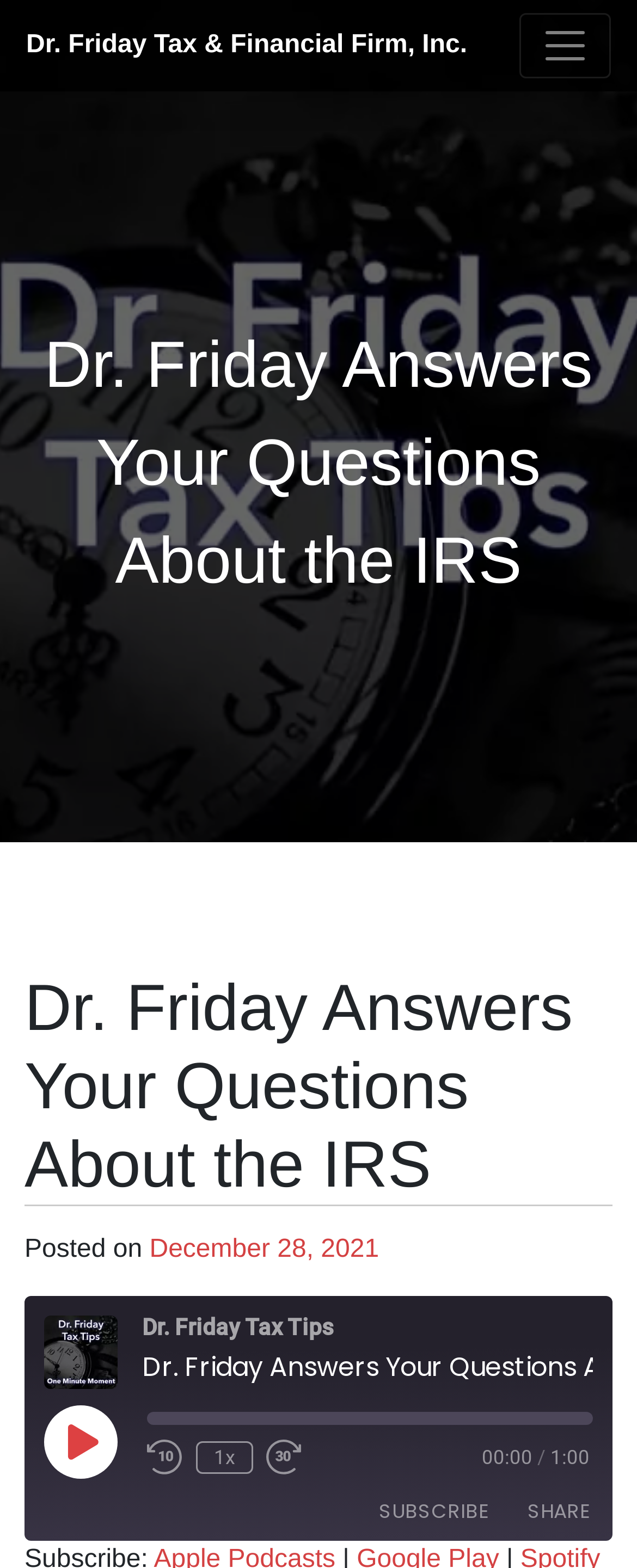Please locate the bounding box coordinates of the element that needs to be clicked to achieve the following instruction: "subscribe to the channel". The coordinates should be four float numbers between 0 and 1, i.e., [left, top, right, bottom].

[0.569, 0.949, 0.792, 0.978]